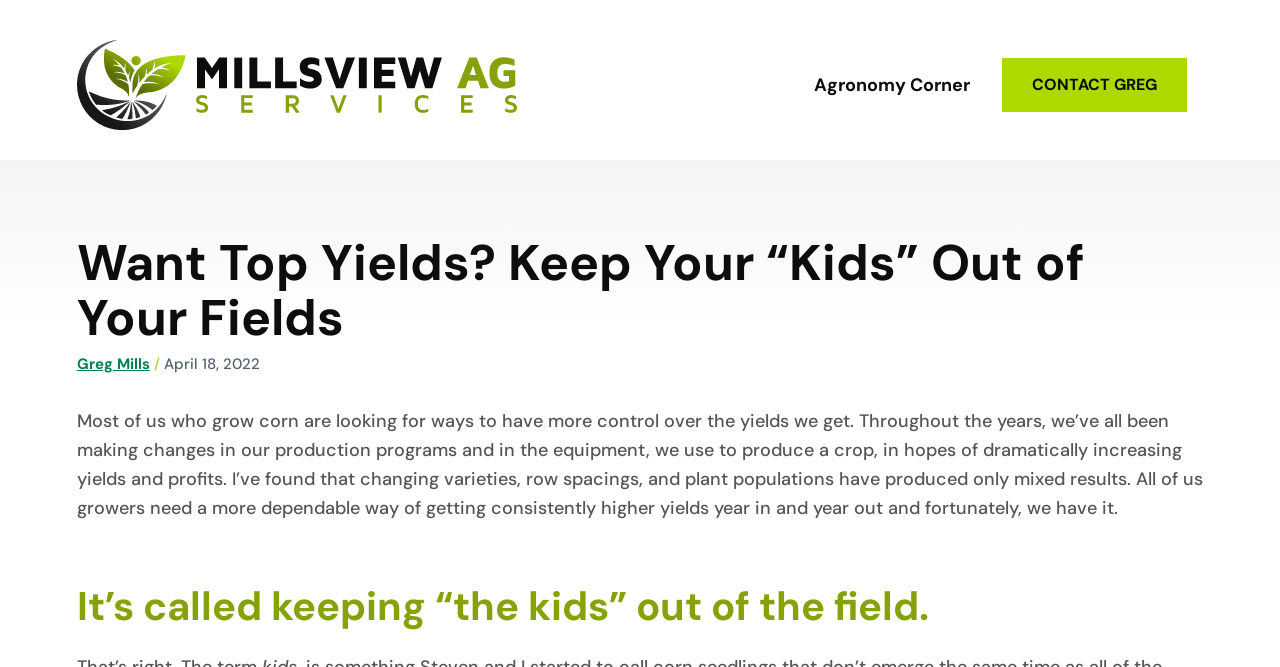How many navigation links are there?
We need a detailed and exhaustive answer to the question. Please elaborate.

There are two navigation links, 'Agronomy Corner' and 'CONTACT GREG', which can be found in the main navigation section of the webpage.